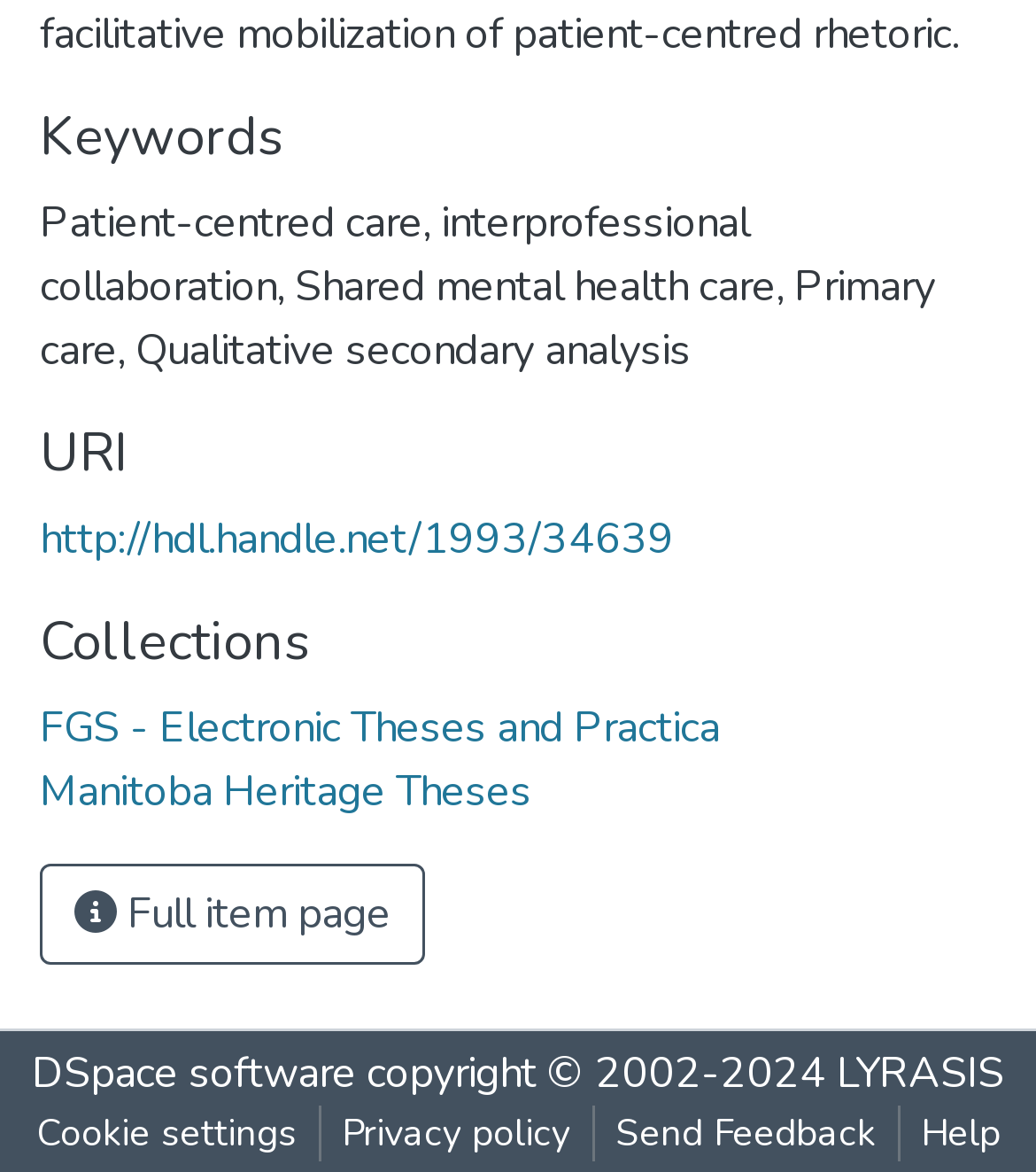Please locate the bounding box coordinates of the element that should be clicked to achieve the given instruction: "View full item page".

[0.038, 0.737, 0.41, 0.823]